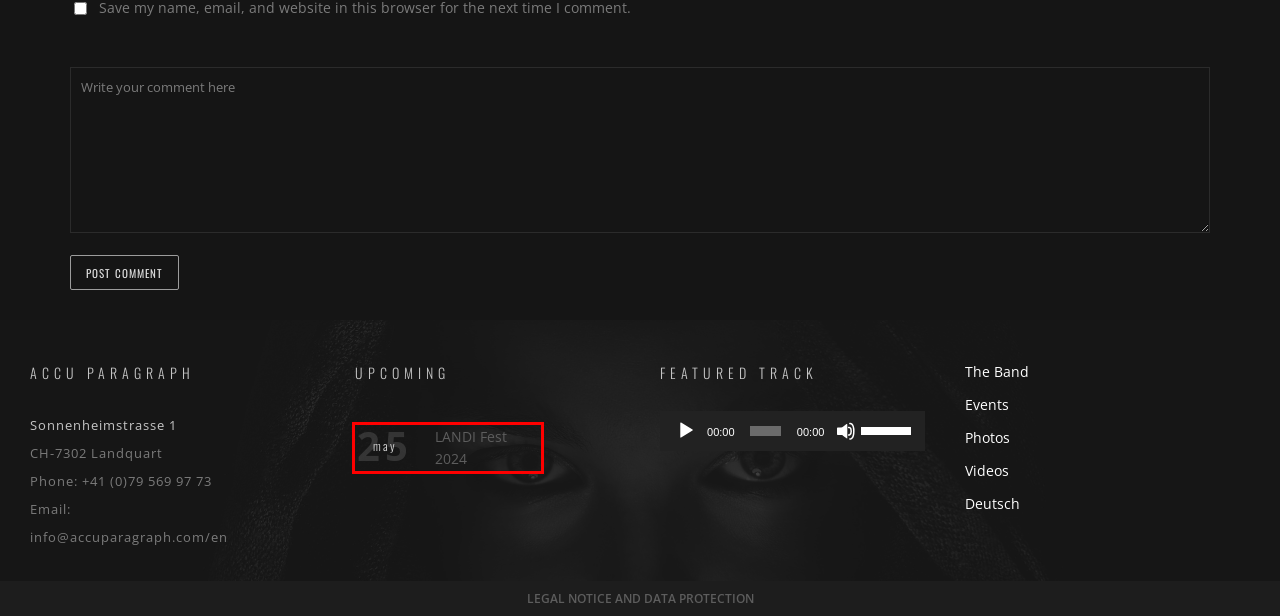Look at the screenshot of a webpage where a red bounding box surrounds a UI element. Your task is to select the best-matching webpage description for the new webpage after you click the element within the bounding box. The available options are:
A. Videos – ACCU PARAGRAPH
B. LANDI Fest 2024 – ACCU PARAGRAPH
C. ACCU PARAGRAPH – ACCU PARAGRAPH
D. Photos – ACCU PARAGRAPH
E. Events – ACCU PARAGRAPH
F. ACCU PARAGRAPH – Singer Songwriter Band
G. On Tour – ACCU PARAGRAPH
H. Legal Notice – ACCU PARAGRAPH

B